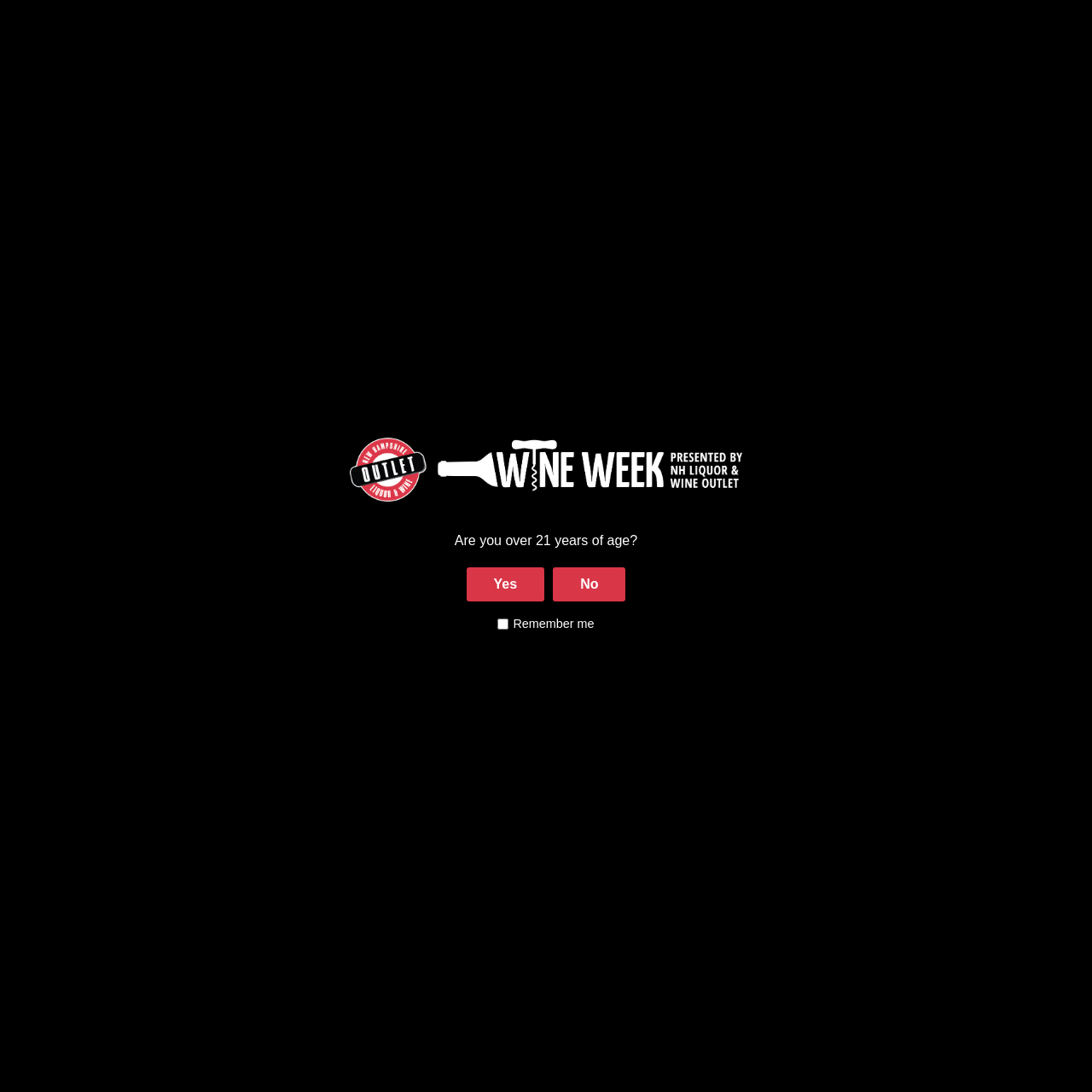Based on the element description, predict the bounding box coordinates (top-left x, top-left y, bottom-right x, bottom-right y) for the UI element in the screenshot: Yes

[0.427, 0.52, 0.499, 0.551]